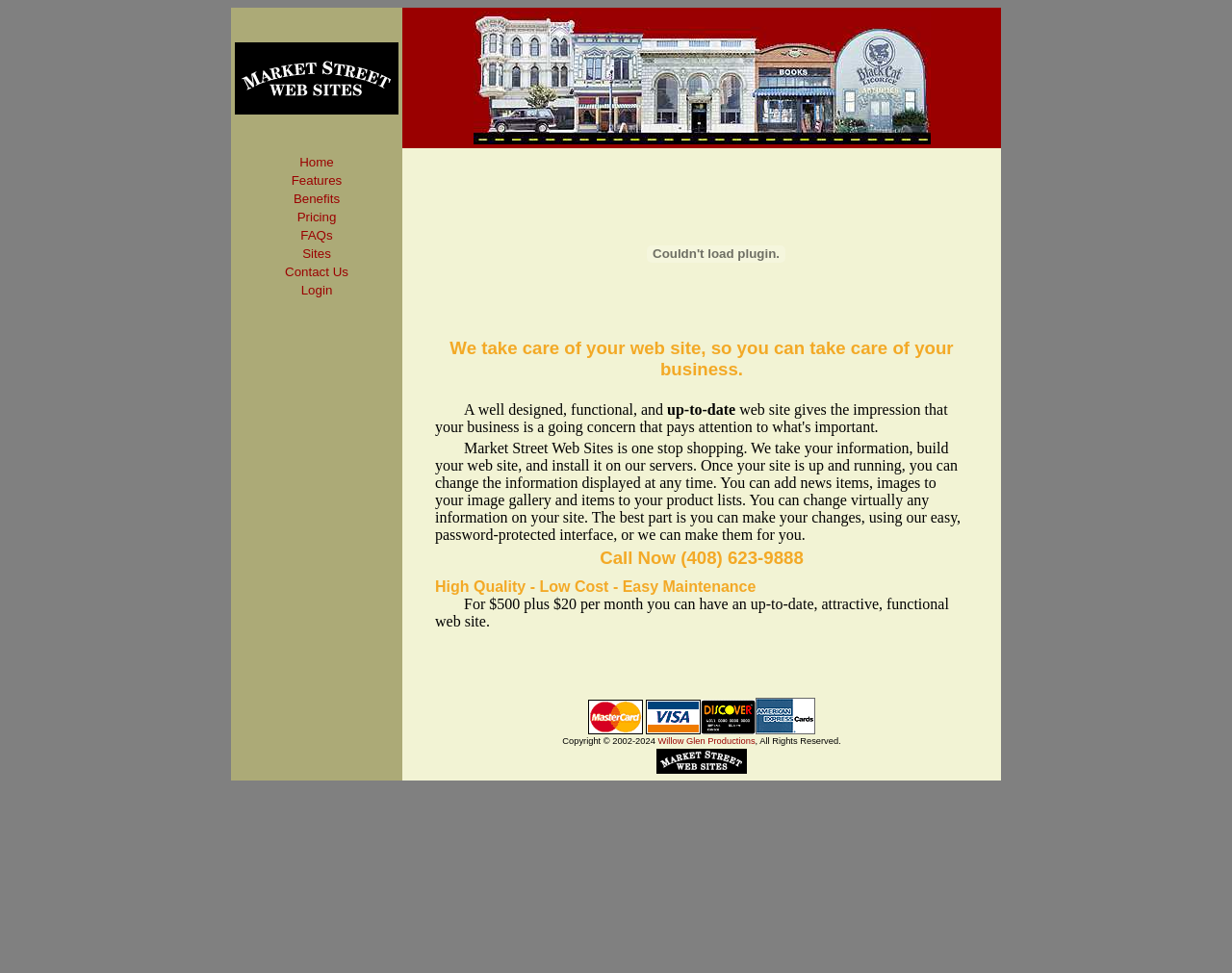With reference to the screenshot, provide a detailed response to the question below:
How much does it cost to have an up-to-date, attractive, functional web site?

The cost is mentioned in the text section of the webpage, where it says 'For $500 plus $20 per month you can have an up-to-date, attractive, functional web site'.